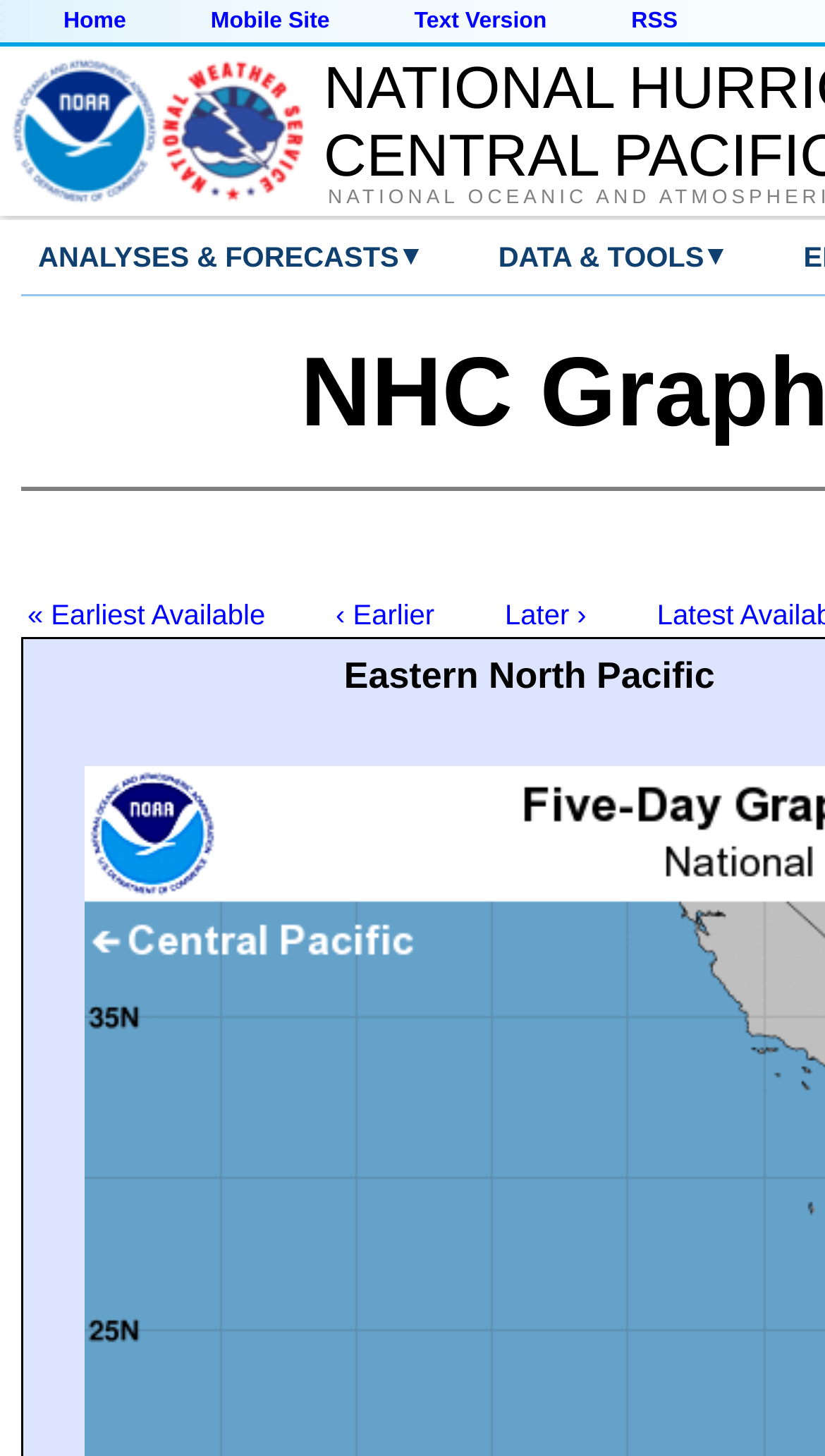Specify the bounding box coordinates for the region that must be clicked to perform the given instruction: "Click on Home".

[0.077, 0.006, 0.153, 0.023]